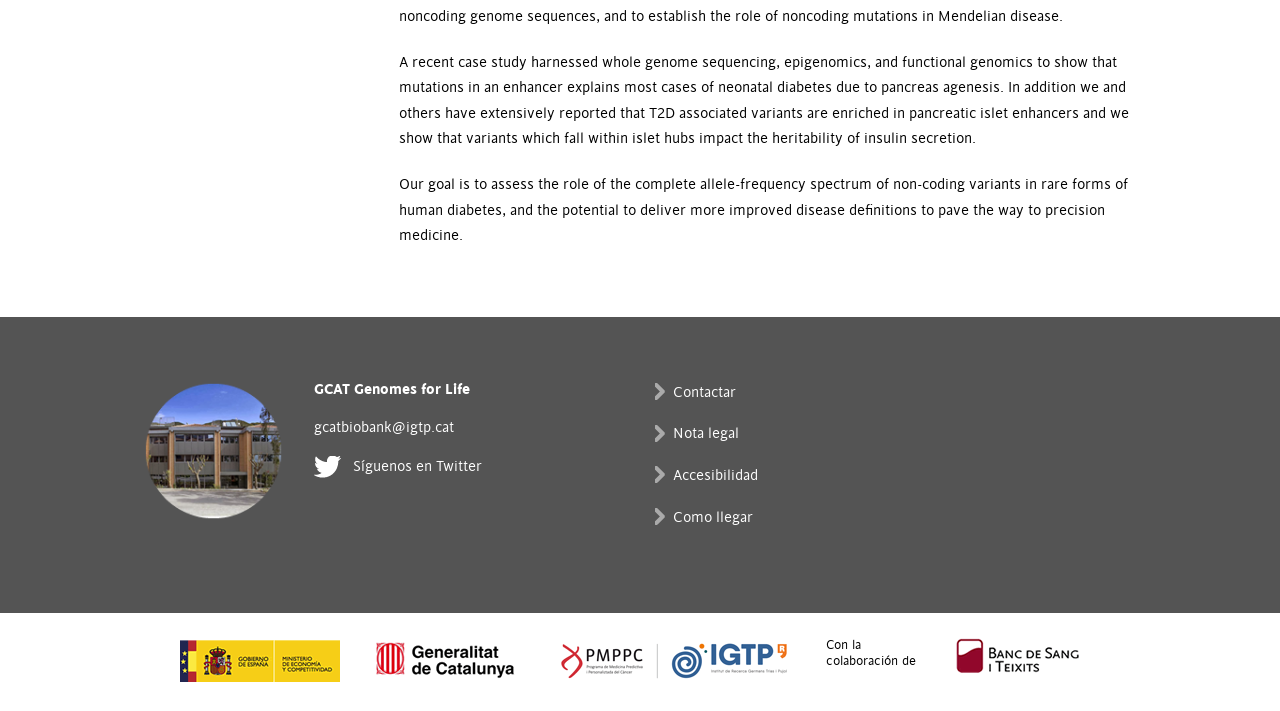Determine the bounding box coordinates in the format (top-left x, top-left y, bottom-right x, bottom-right y). Ensure all values are floating point numbers between 0 and 1. Identify the bounding box of the UI element described by: parent_node: Con la colaboración de

[0.723, 0.908, 0.843, 0.934]